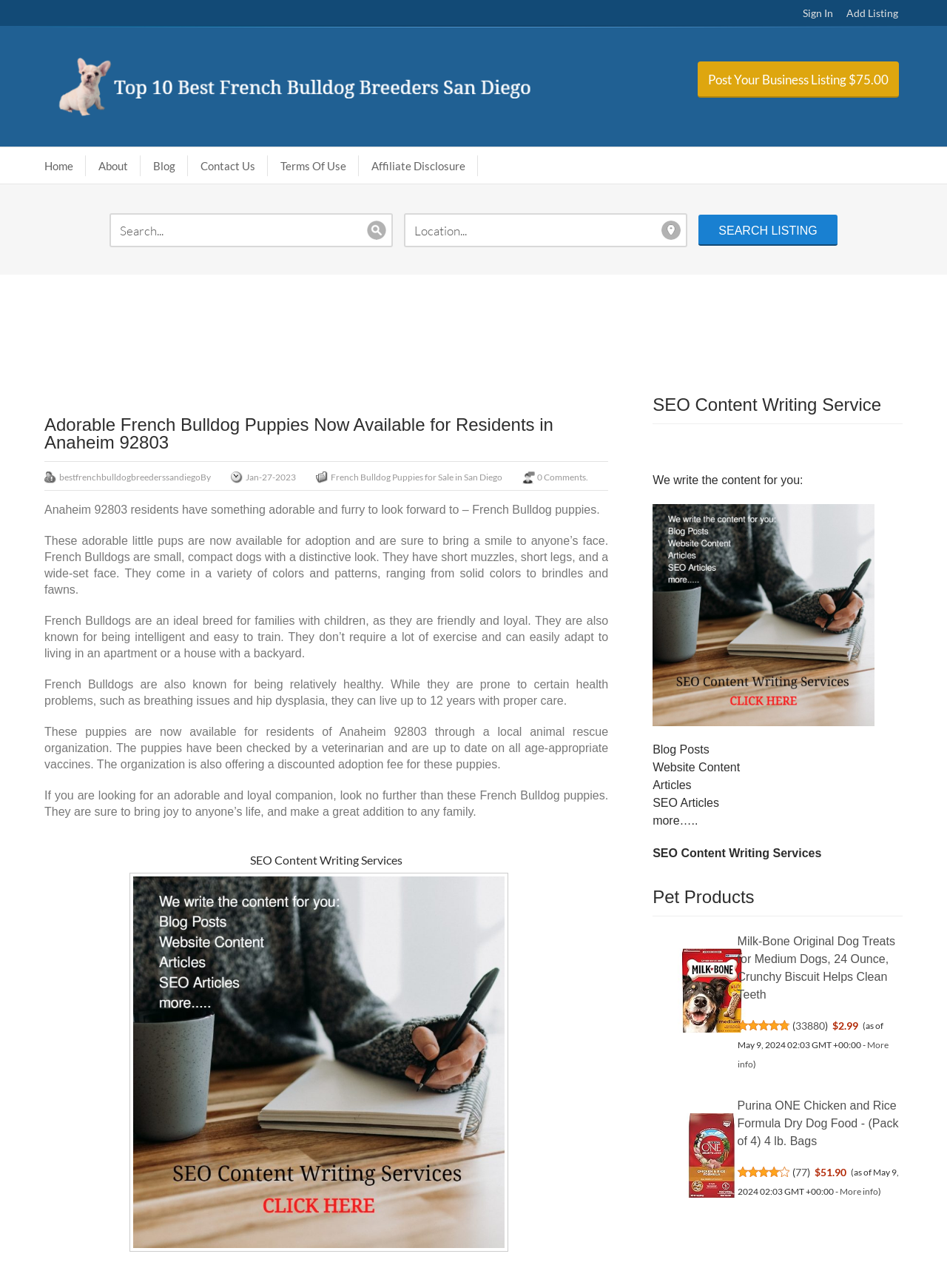How many products are listed on this webpage?
Based on the image, provide your answer in one word or phrase.

2